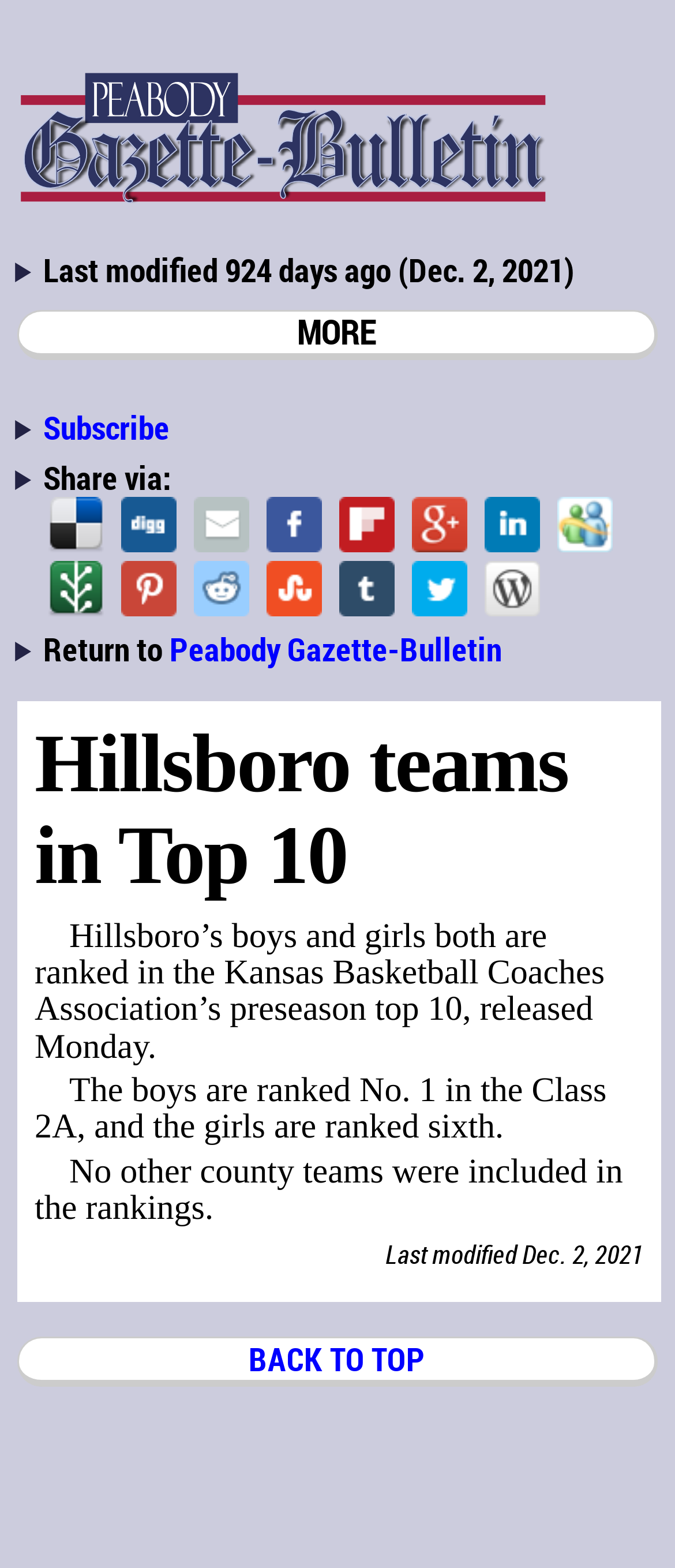How many county teams are included in the rankings?
From the details in the image, provide a complete and detailed answer to the question.

The article states that 'No other county teams were included in the rankings.'